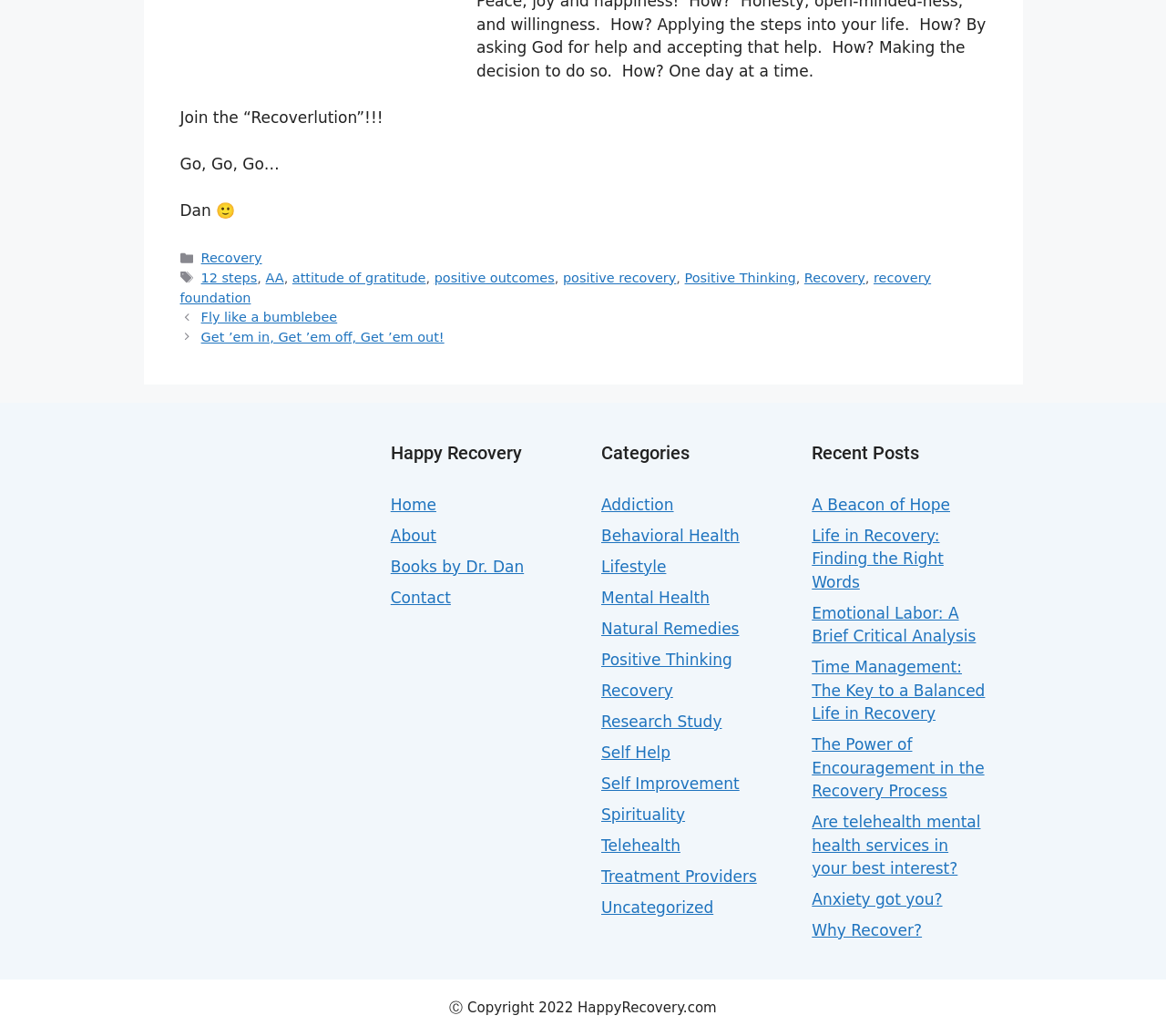Please determine the bounding box coordinates, formatted as (top-left x, top-left y, bottom-right x, bottom-right y), with all values as floating point numbers between 0 and 1. Identify the bounding box of the region described as: Spirituality

[0.516, 0.777, 0.588, 0.795]